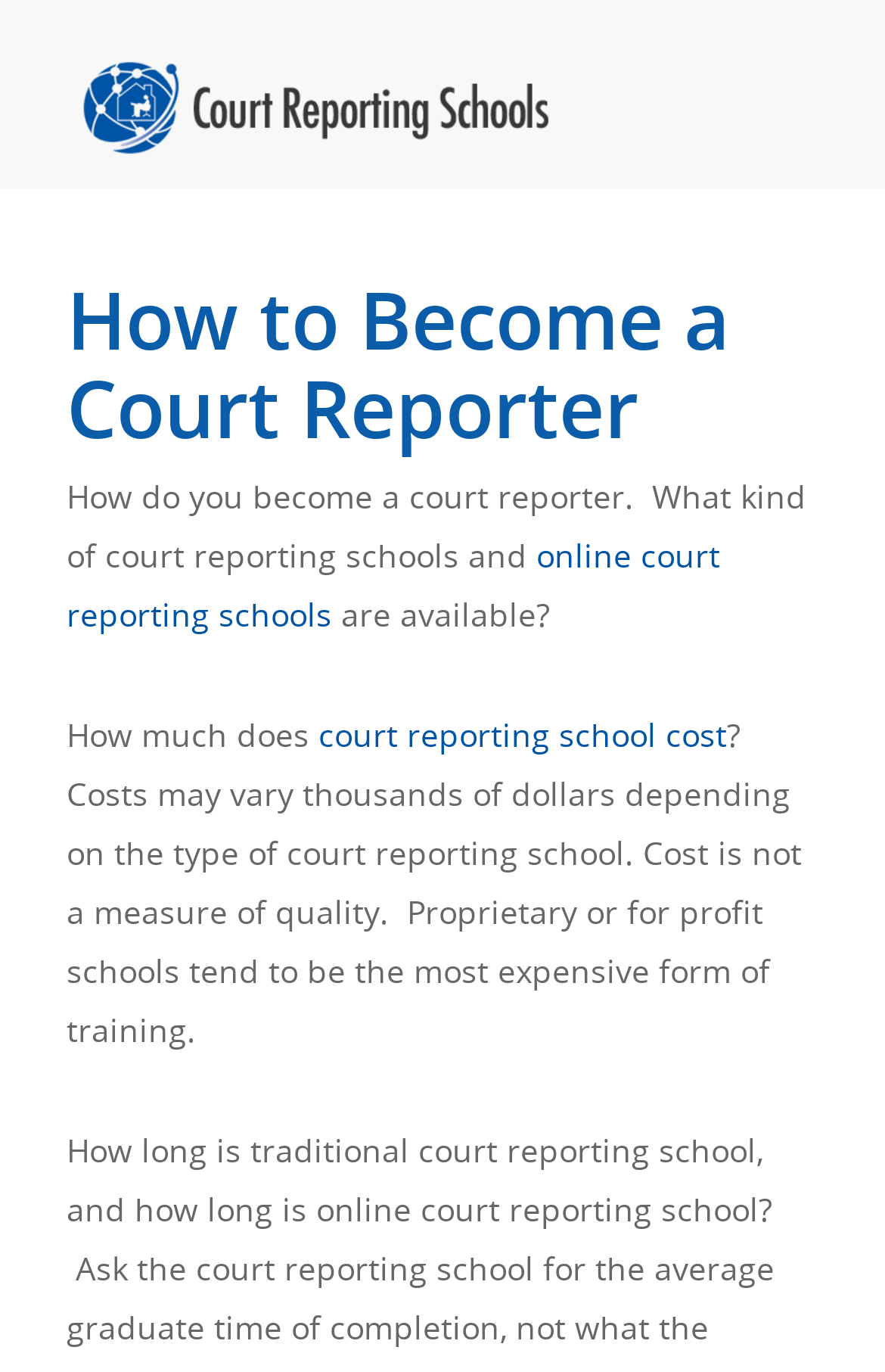What type of schools tend to be the most expensive?
Analyze the image and provide a thorough answer to the question.

According to the webpage, proprietary or for-profit schools tend to be the most expensive form of training for court reporters, compared to other types of schools.